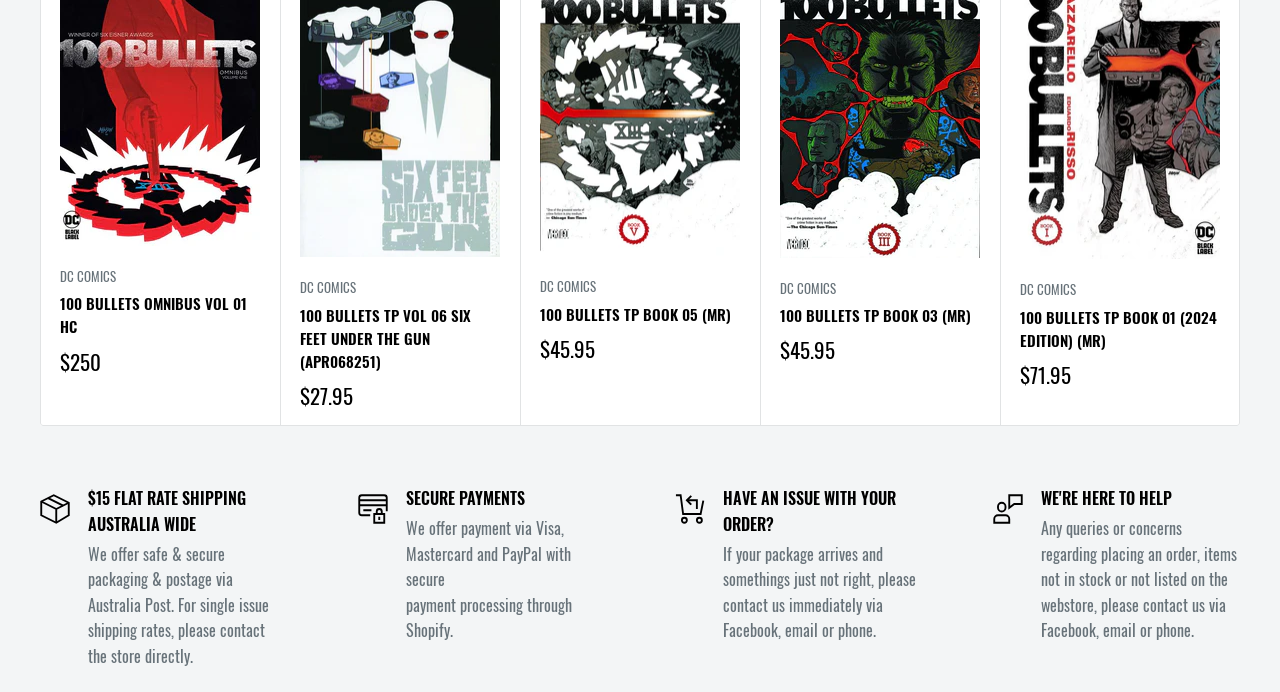Find the bounding box coordinates for the area you need to click to carry out the instruction: "Click on the '100 BULLETS OMNIBUS VOL 01 HC' link". The coordinates should be four float numbers between 0 and 1, indicated as [left, top, right, bottom].

[0.047, 0.422, 0.203, 0.49]